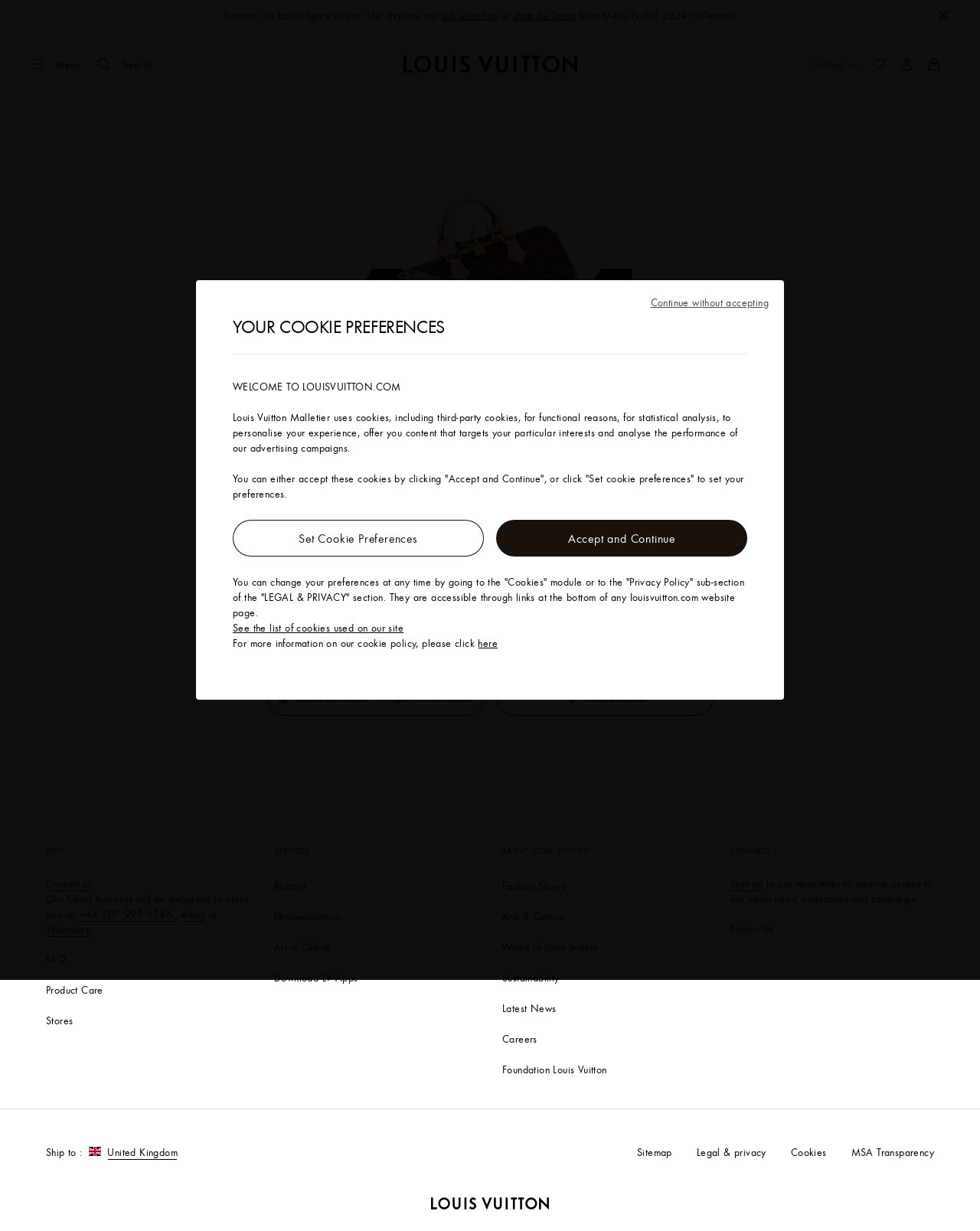Provide the bounding box coordinates of the area you need to click to execute the following instruction: "Click the 'Navigation Menu' button".

[0.025, 0.042, 0.088, 0.062]